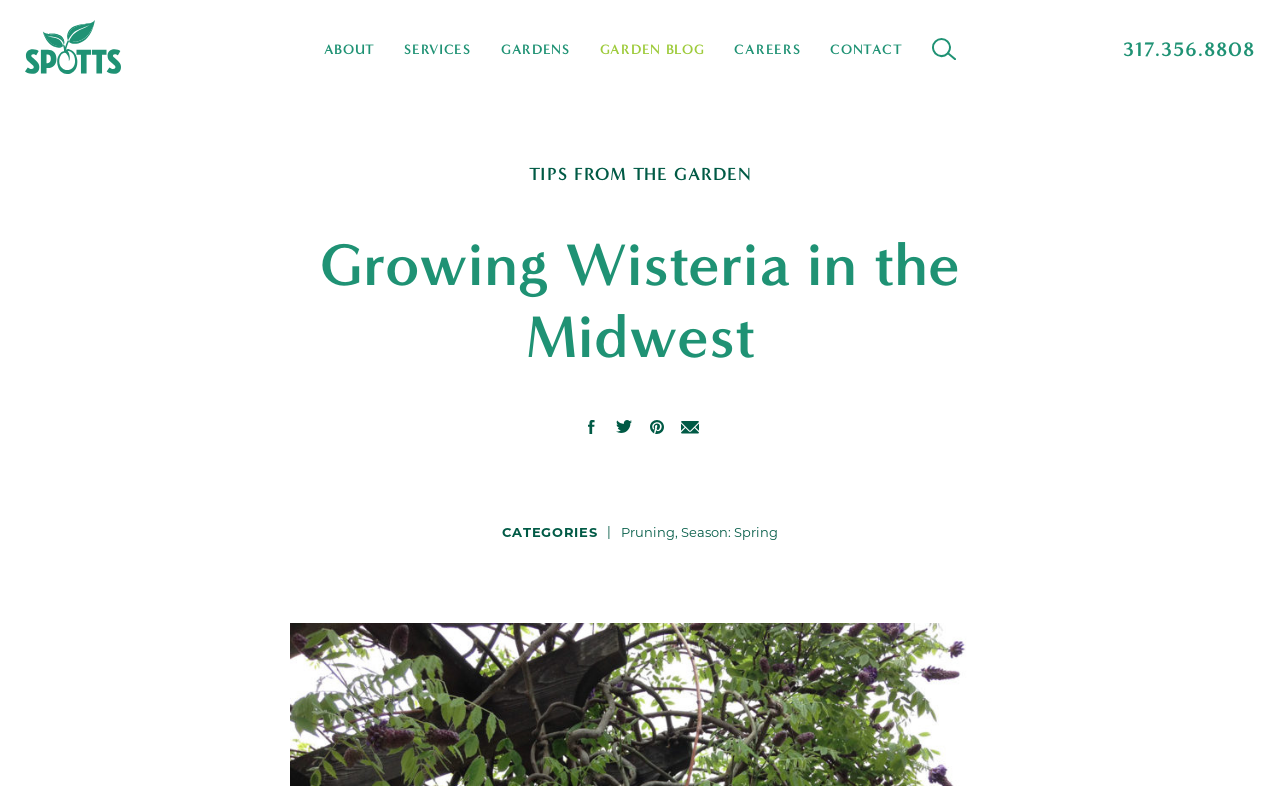Mark the bounding box of the element that matches the following description: "Pruning".

[0.485, 0.667, 0.528, 0.687]